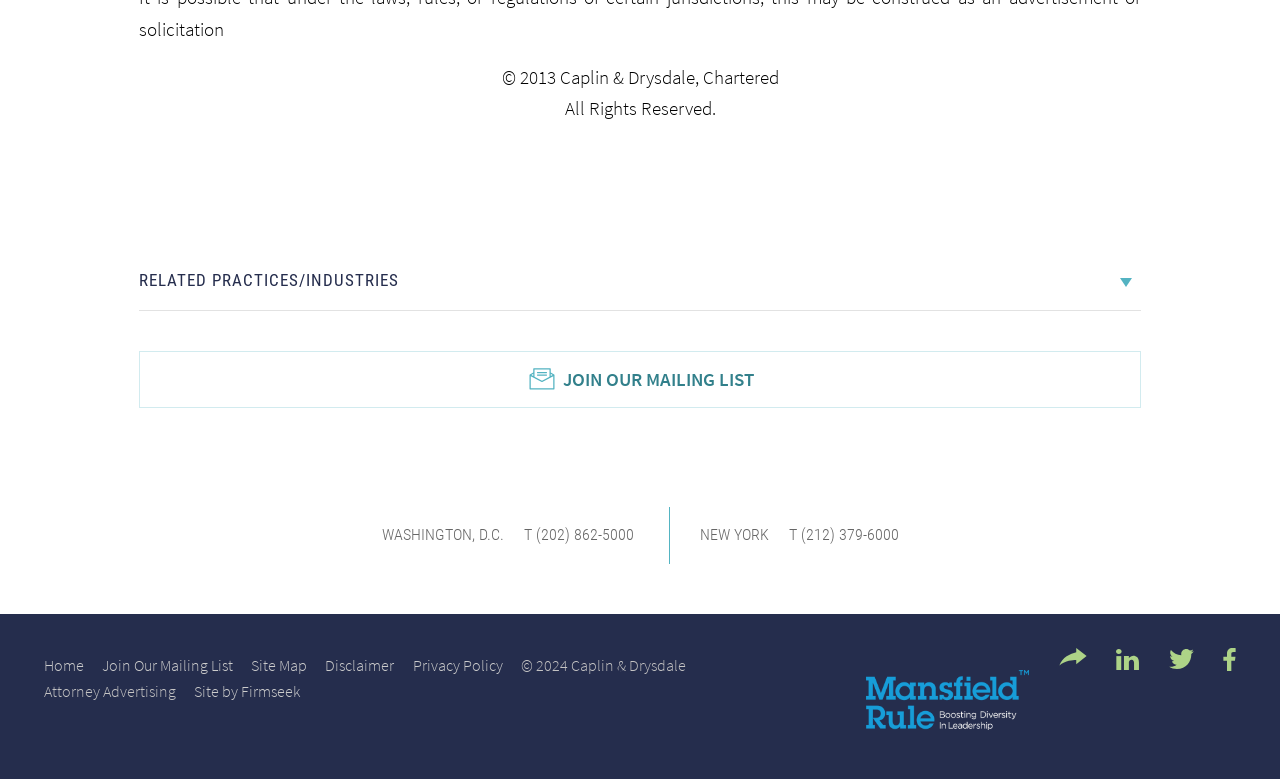Identify the bounding box coordinates of the clickable region required to complete the instruction: "Click the 'Subscribe' link". The coordinates should be given as four float numbers within the range of 0 and 1, i.e., [left, top, right, bottom].

None